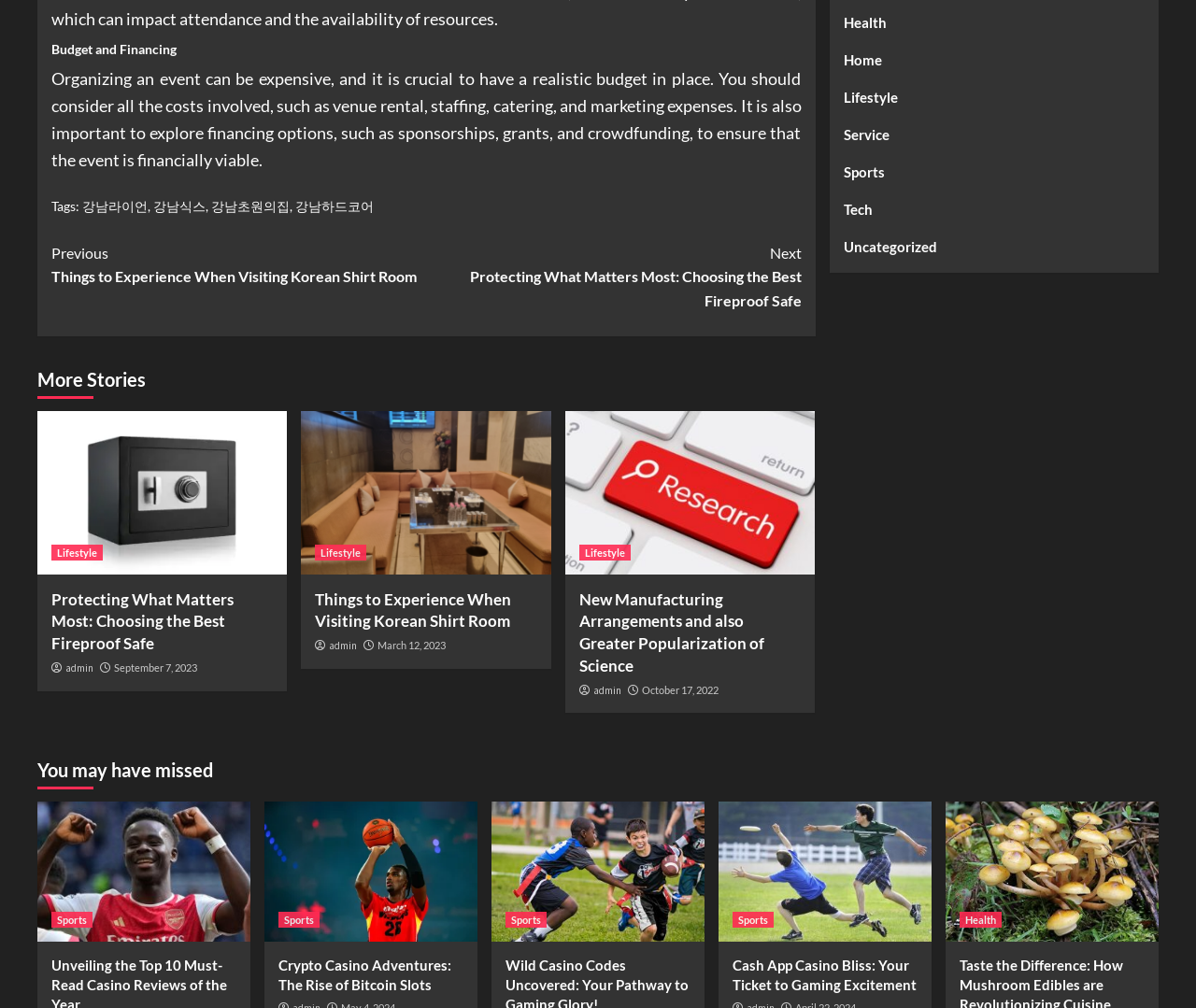Determine the bounding box coordinates of the clickable area required to perform the following instruction: "Explore 'Lifestyle' category". The coordinates should be represented as four float numbers between 0 and 1: [left, top, right, bottom].

[0.264, 0.54, 0.307, 0.556]